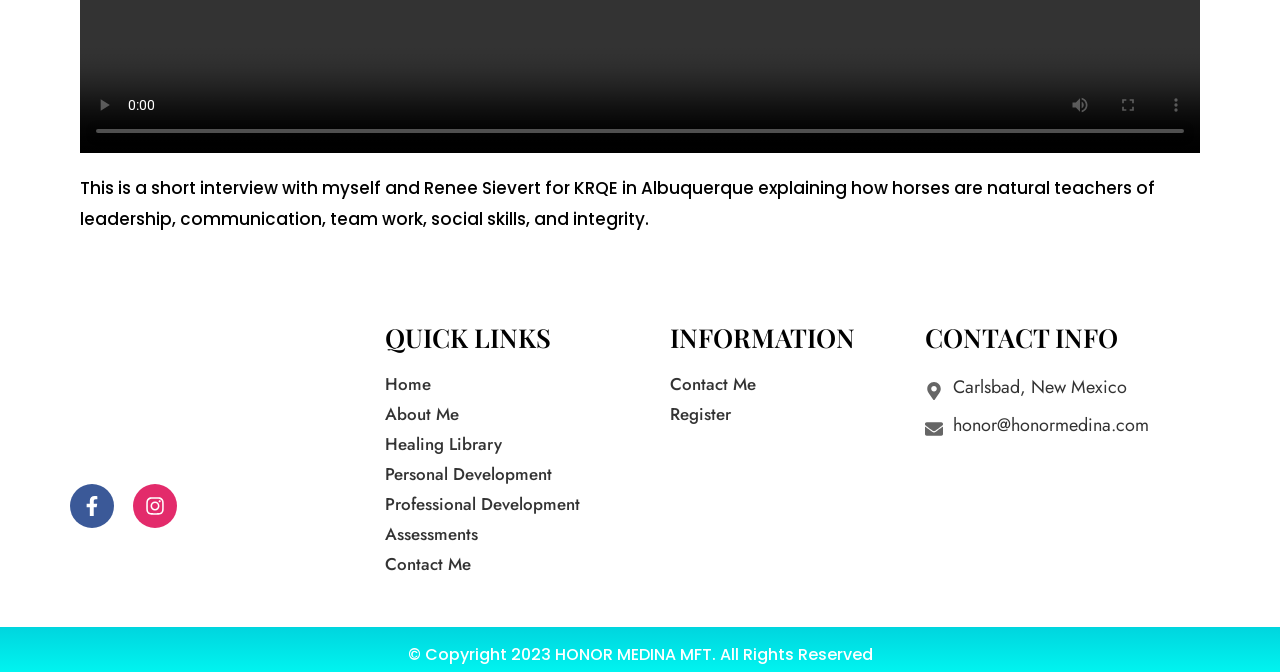Give a succinct answer to this question in a single word or phrase: 
What are the social media links at the bottom?

Facebook and Instagram